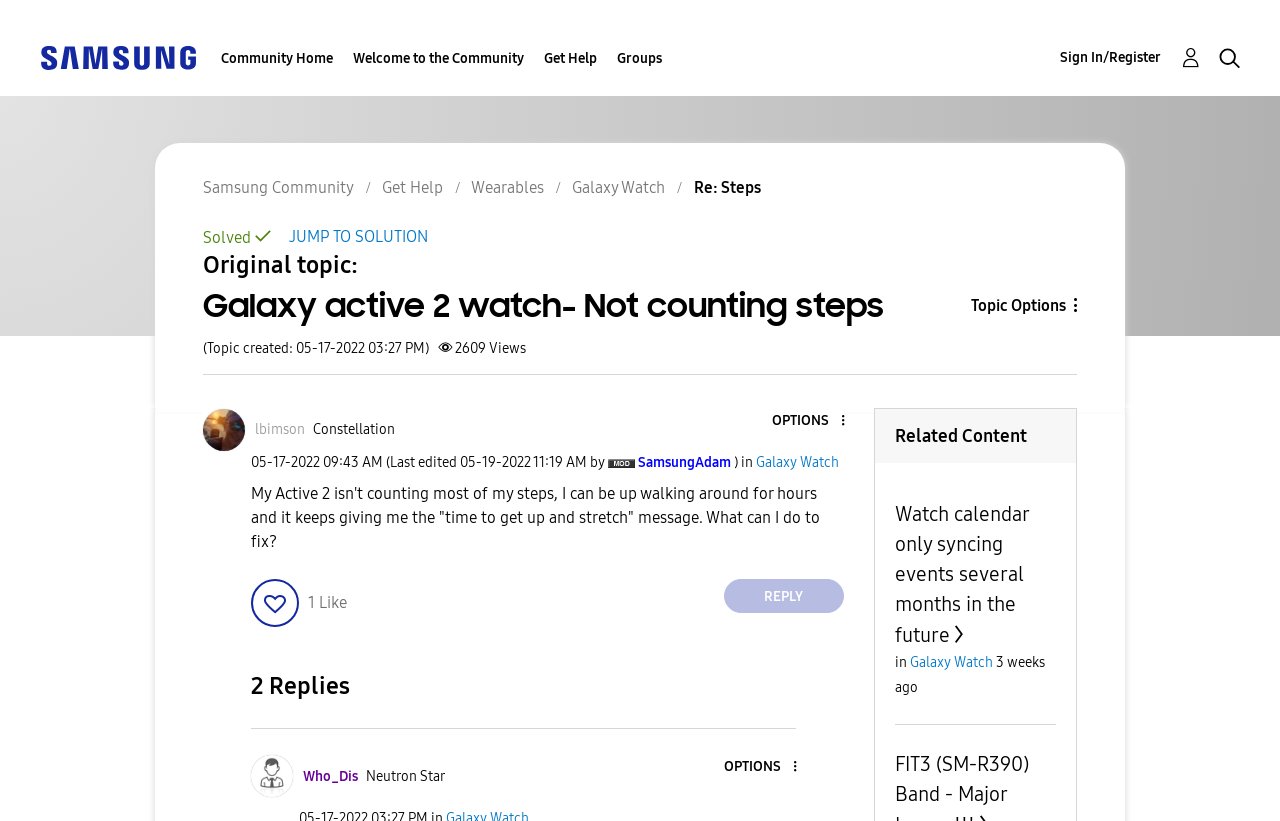Could you determine the bounding box coordinates of the clickable element to complete the instruction: "Jump to solution"? Provide the coordinates as four float numbers between 0 and 1, i.e., [left, top, right, bottom].

[0.212, 0.274, 0.353, 0.303]